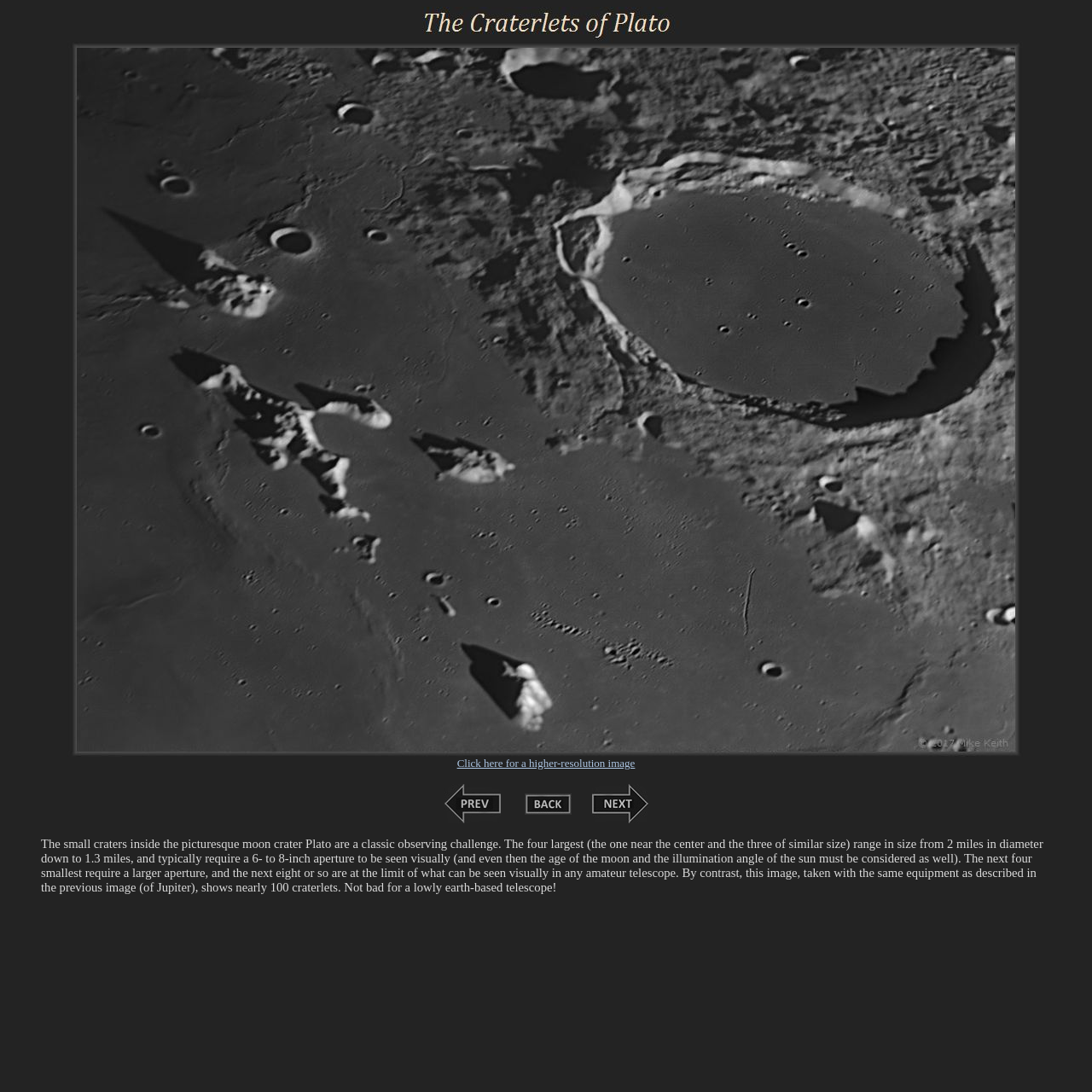What is the size range of the four largest craters?
Refer to the image and provide a detailed answer to the question.

I analyzed the StaticText element and found that it mentions the size range of the four largest craters, which is from 2 miles in diameter down to 1.3 miles.